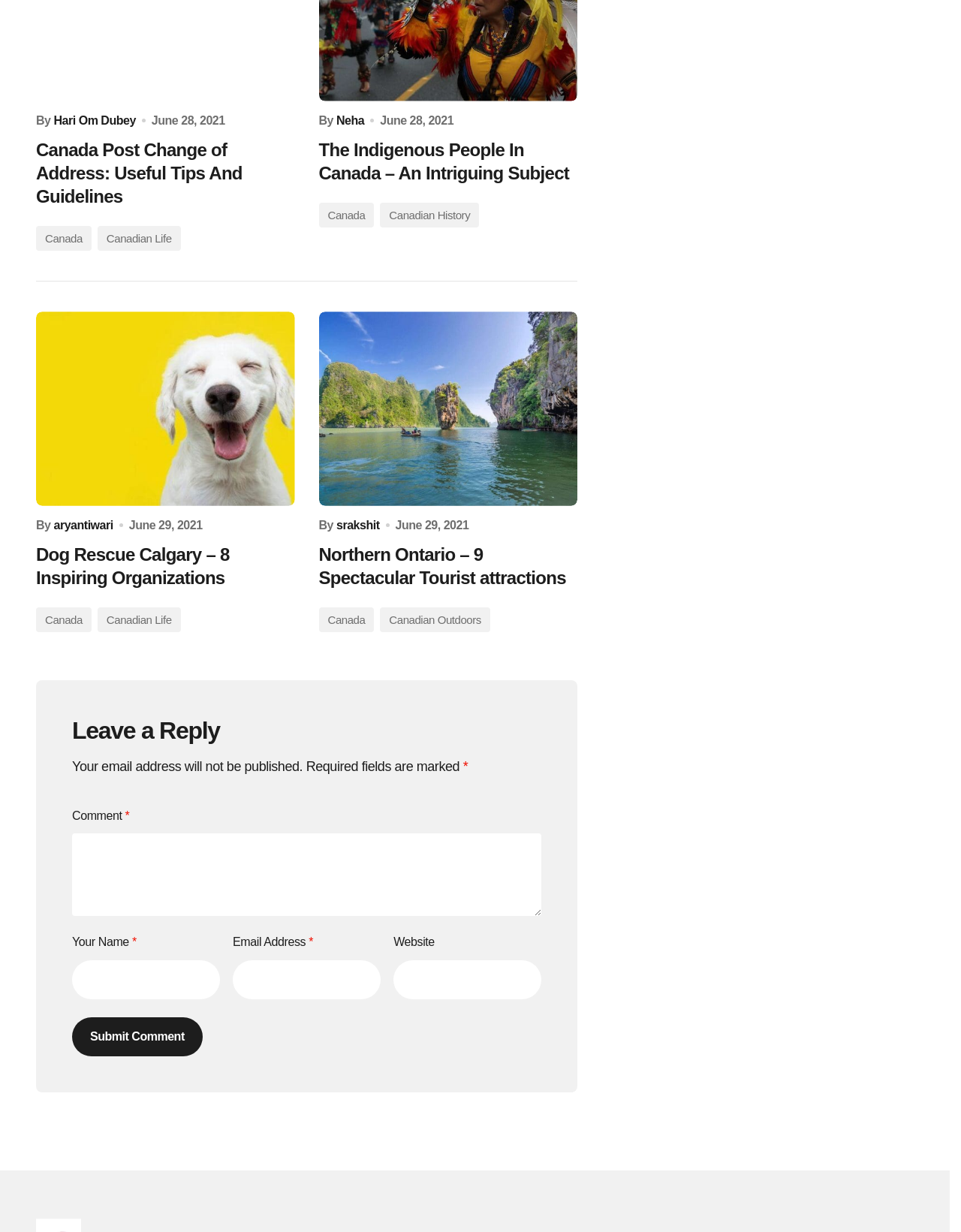Provide the bounding box coordinates for the specified HTML element described in this description: "Miracle Of Breasts". The coordinates should be four float numbers ranging from 0 to 1, in the format [left, top, right, bottom].

None